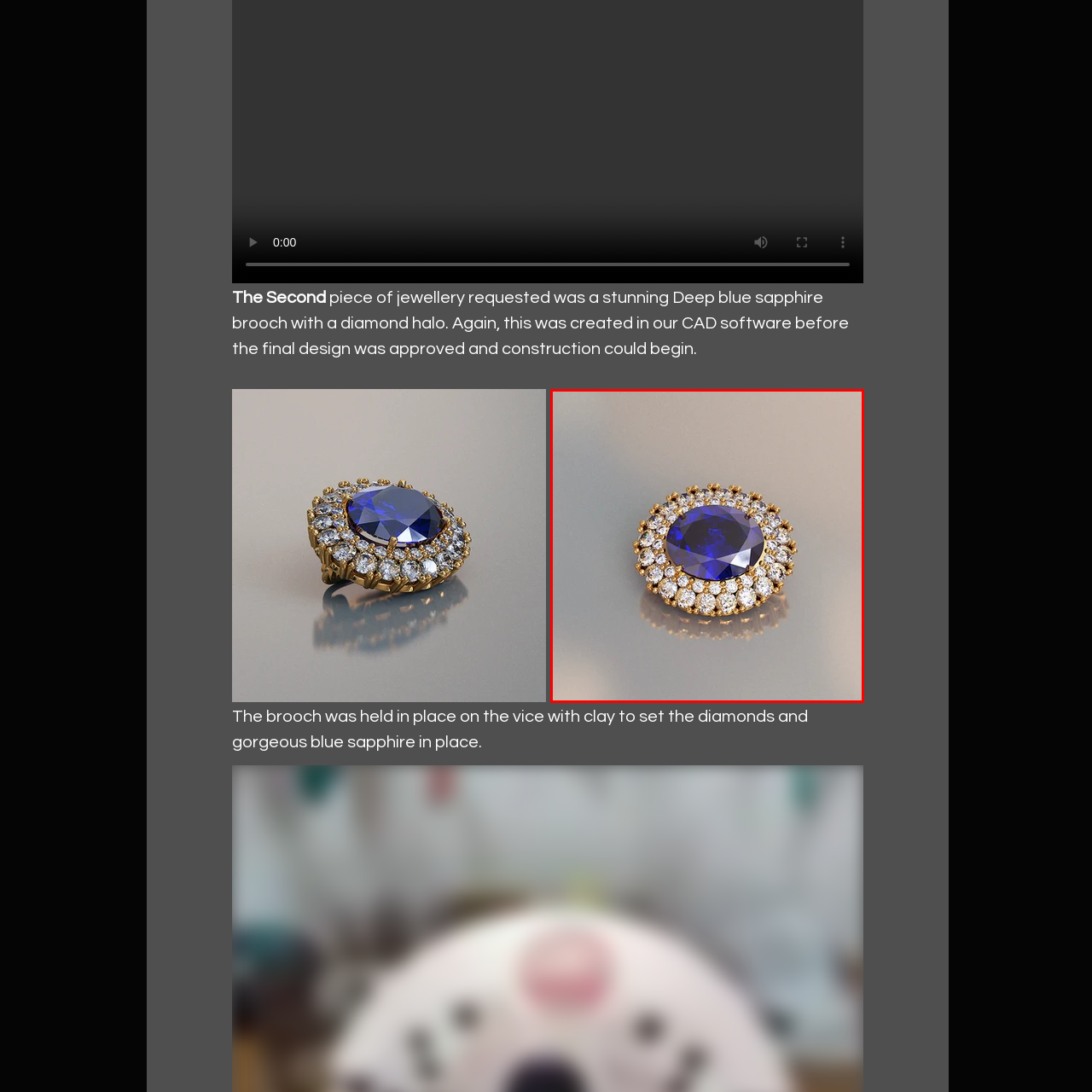Offer a comprehensive narrative for the image inside the red bounding box.

This image showcases an exquisite piece of jewellery—a stunning brooch featuring a deep blue sapphire at its center, elegantly surrounded by a halo of sparkling diamonds. The rich blue hue of the sapphire is complemented by the brilliant cut of the diamonds, which reflect light beautifully, creating a radiant contrast. The brooch is set in a detailed gold setting, enhancing its luxurious appeal. The artistry suggests meticulous craftsmanship, likely involving advanced design techniques, perhaps reflected in CAD software, before the final piece was constructed and embellished.